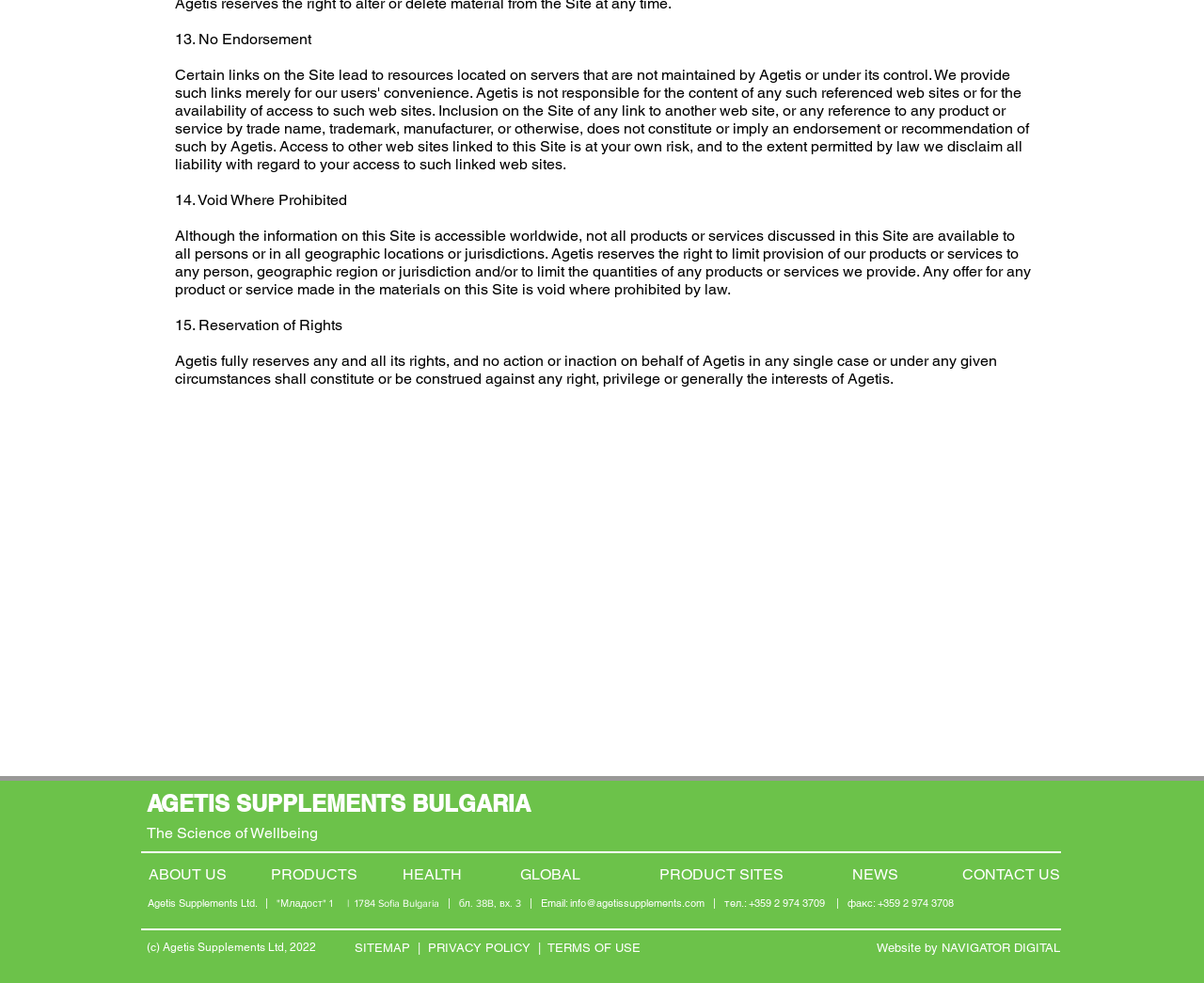What is the name of the company?
Give a comprehensive and detailed explanation for the question.

I found the answer by looking at the bottom of the webpage, where the company's name and address are listed.